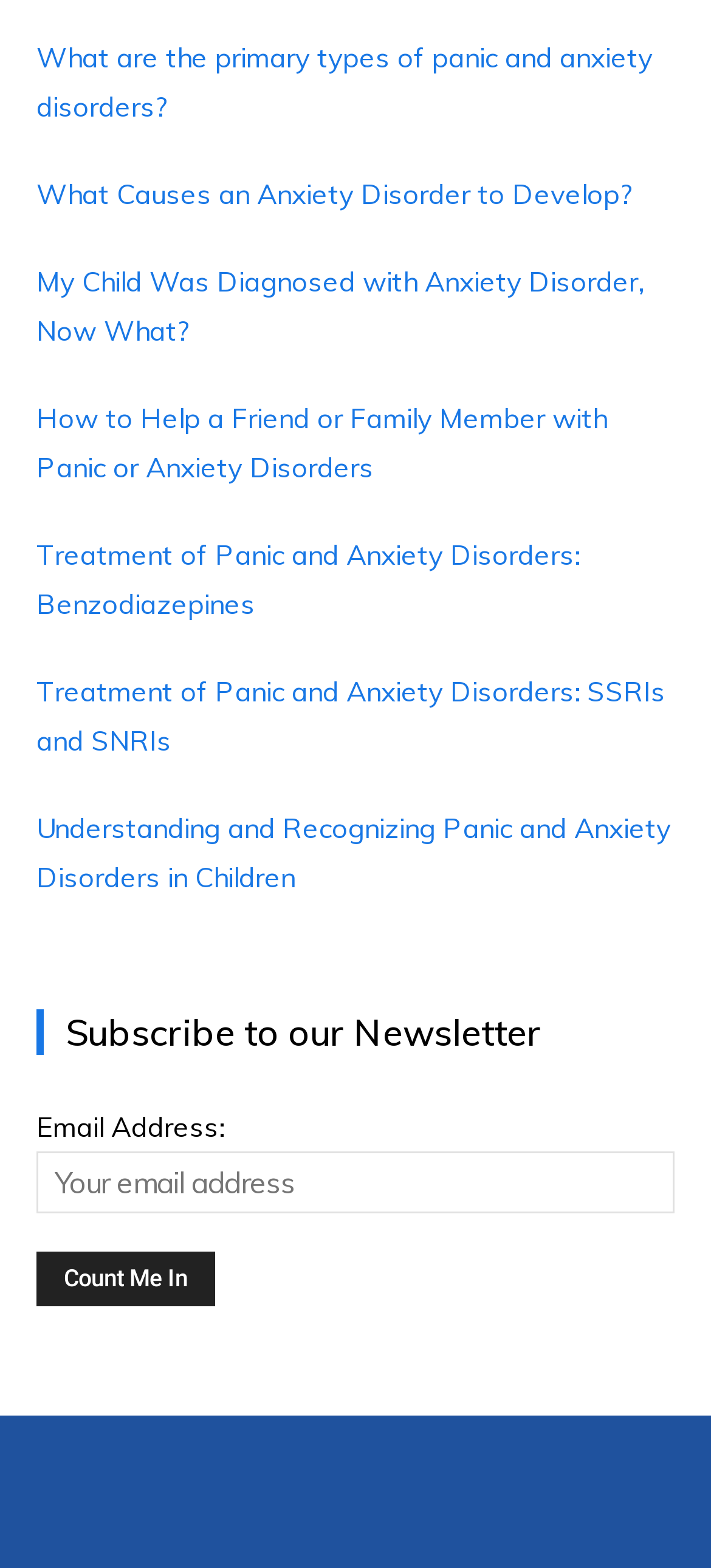Please provide a detailed answer to the question below based on the screenshot: 
What is the topic of the last link?

The last link on the webpage has the text 'Understanding and Recognizing Panic and Anxiety Disorders in Children' which suggests that the topic of the link is related to panic and anxiety disorders in children.